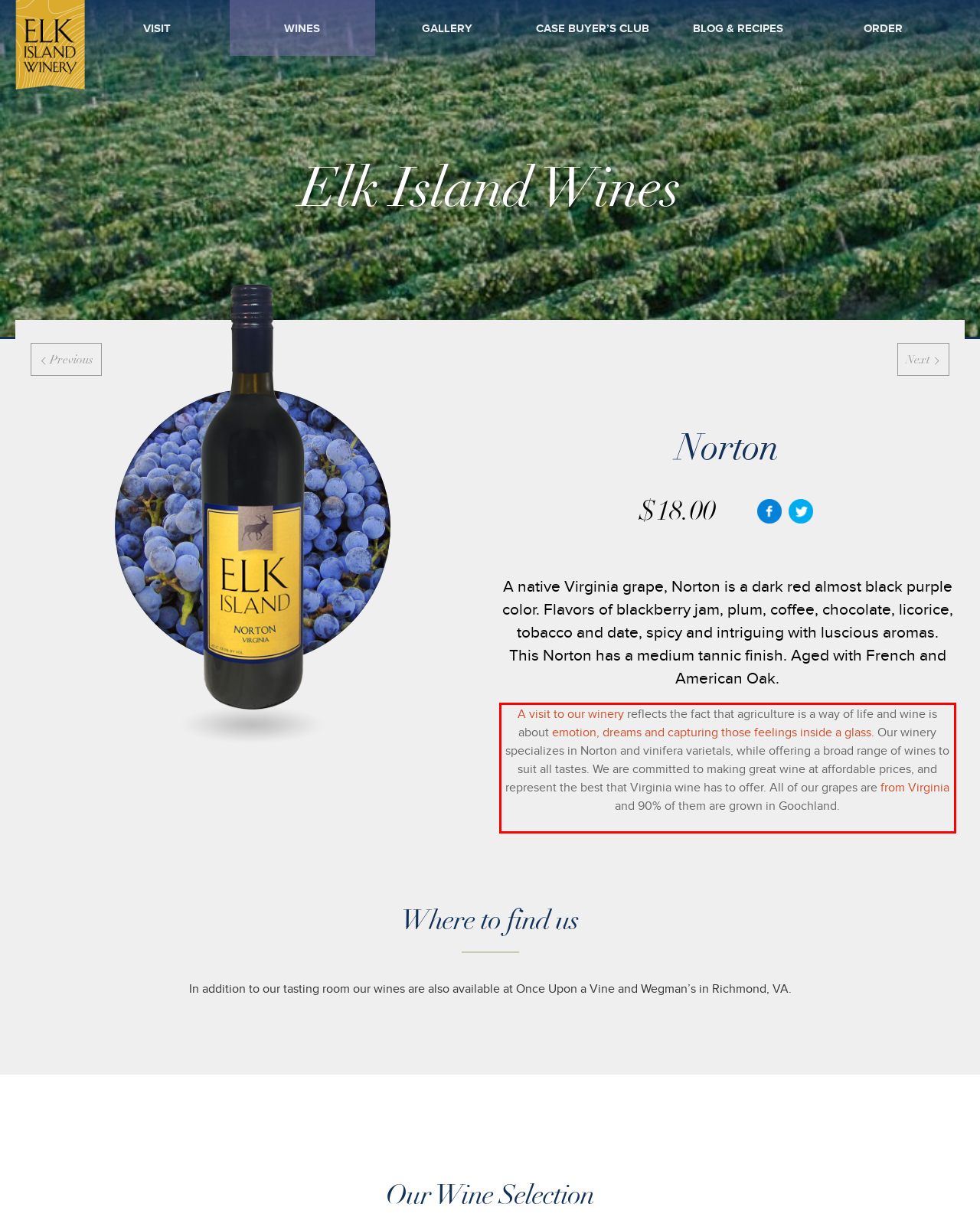Examine the webpage screenshot, find the red bounding box, and extract the text content within this marked area.

A visit to our winery reflects the fact that agriculture is a way of life and wine is about emotion, dreams and capturing those feelings inside a glass. Our winery specializes in Norton and vinifera varietals, while offering a broad range of wines to suit all tastes. We are committed to making great wine at affordable prices, and represent the best that Virginia wine has to offer. All of our grapes are from Virginia and 90% of them are grown in Goochland.